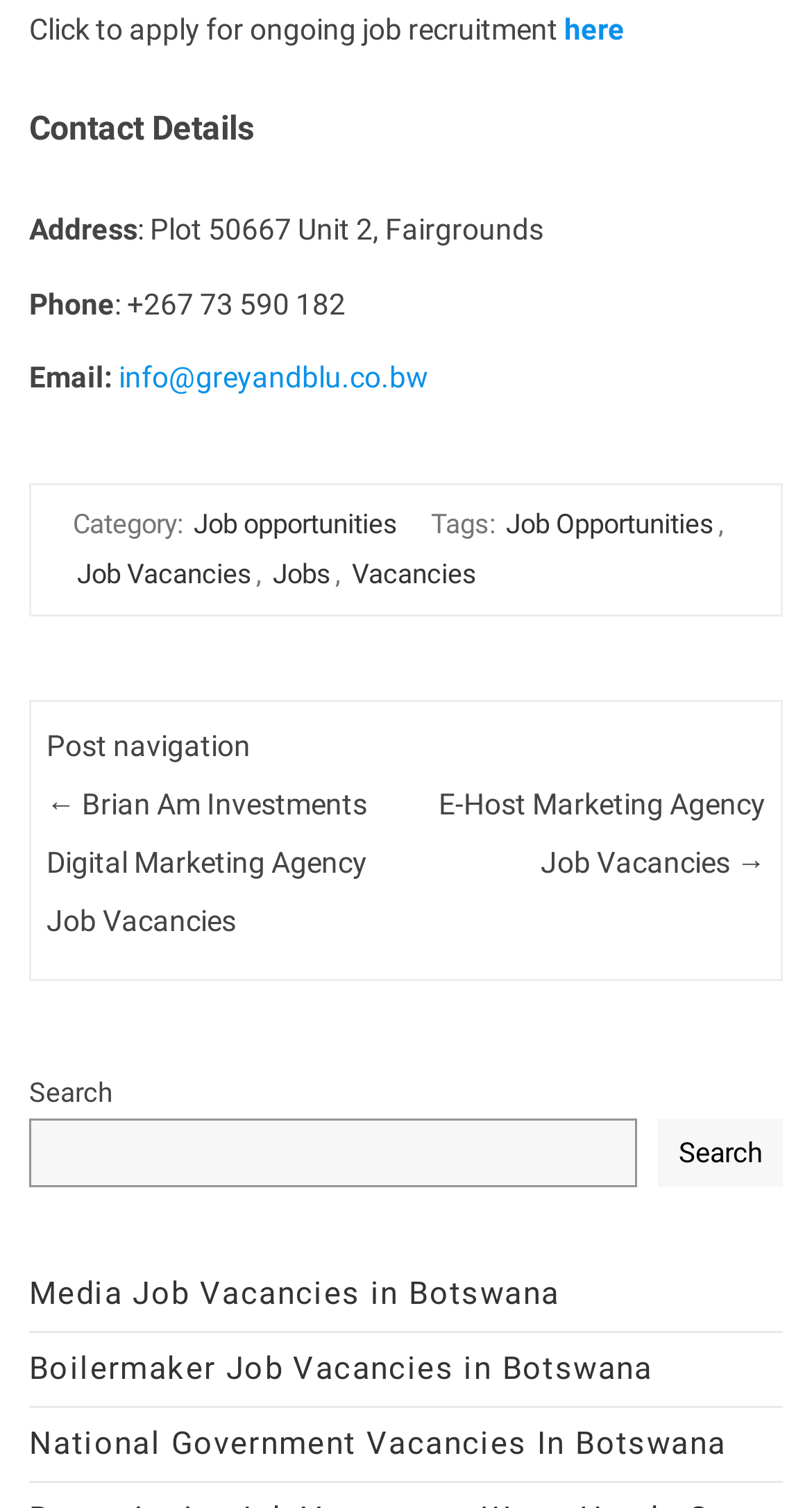Find the bounding box coordinates of the area that needs to be clicked in order to achieve the following instruction: "Open/close menu". The coordinates should be specified as four float numbers between 0 and 1, i.e., [left, top, right, bottom].

None